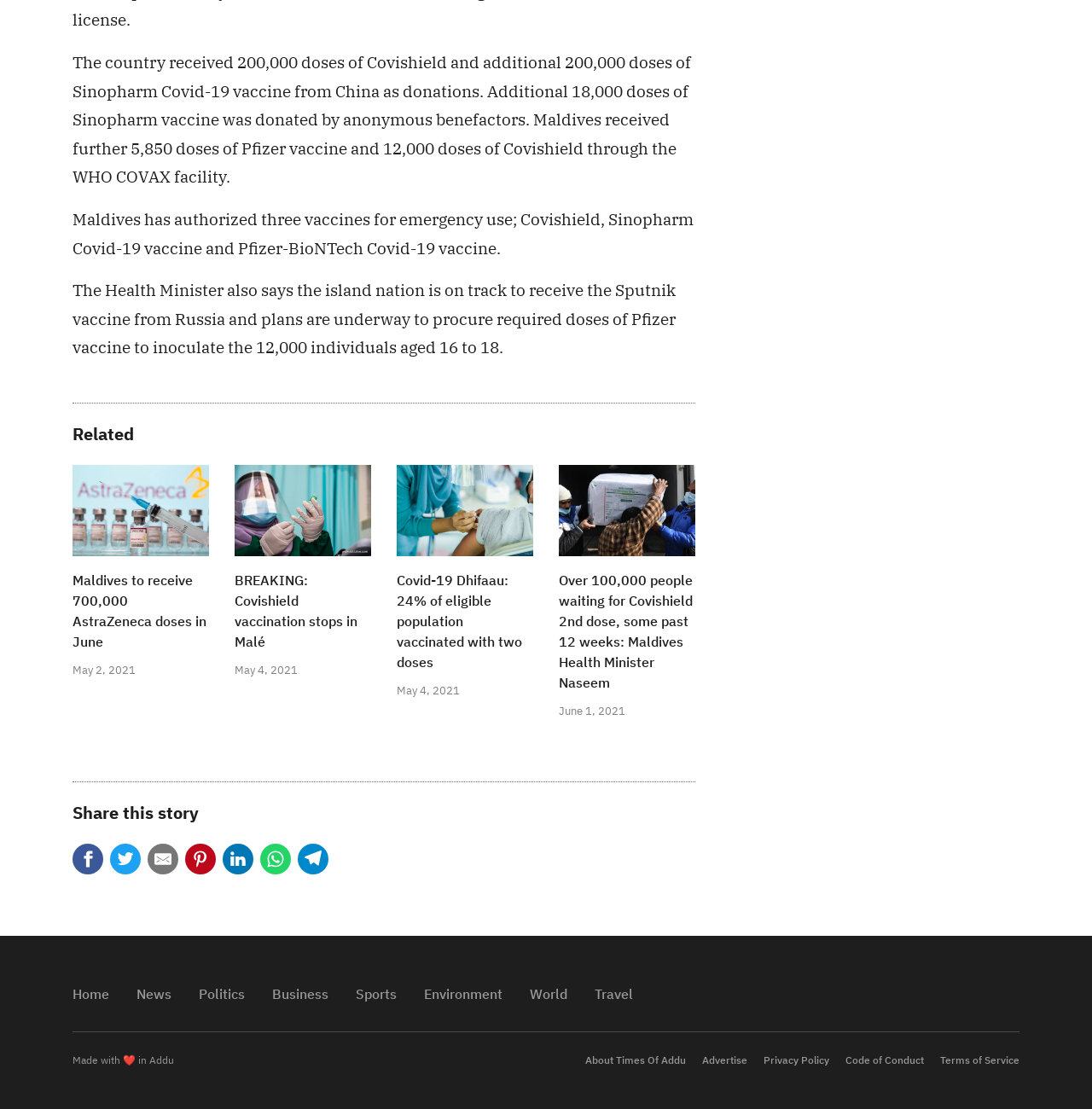Give a one-word or one-phrase response to the question: 
How many links are present in the footer section?

9